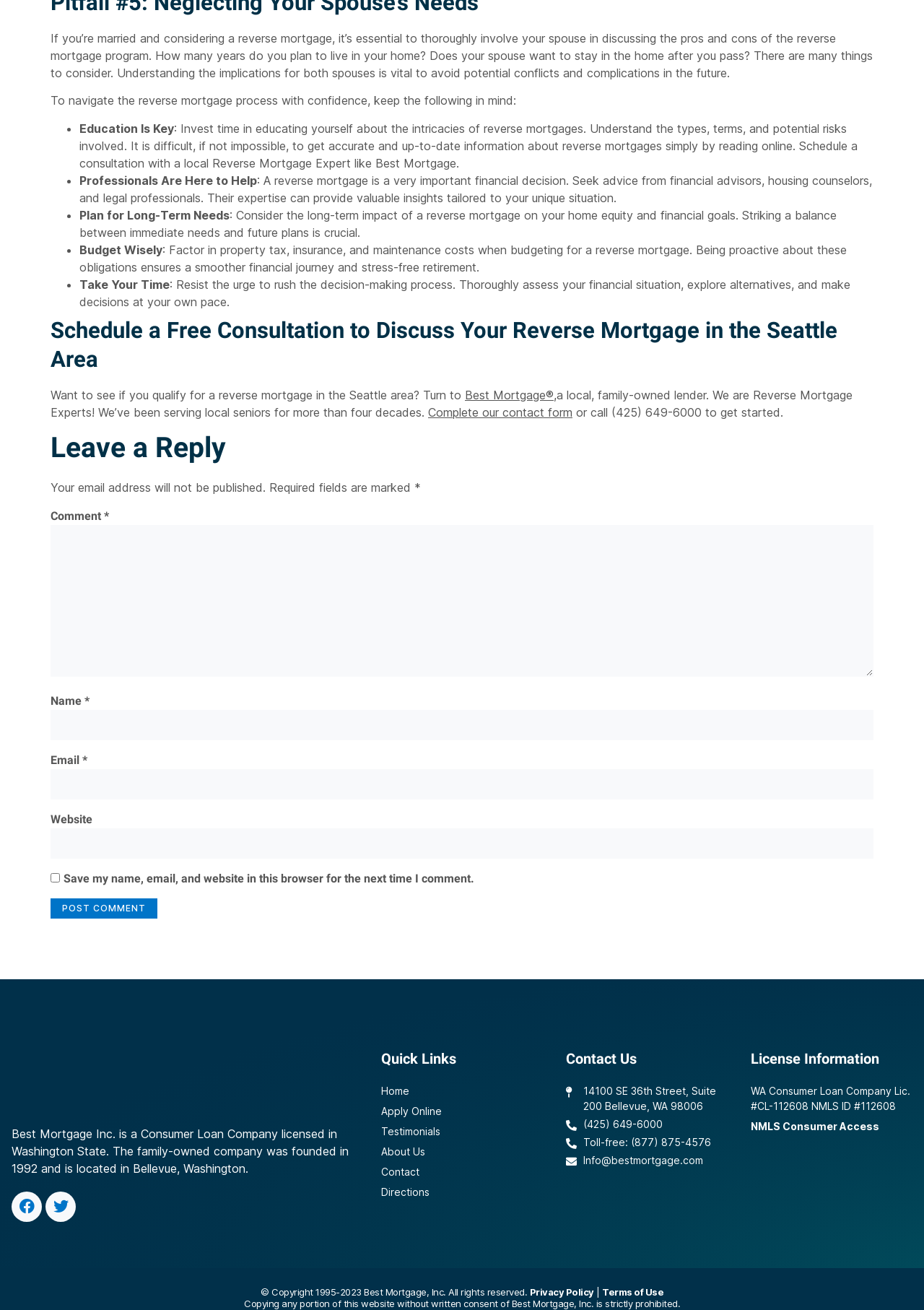Can you determine the bounding box coordinates of the area that needs to be clicked to fulfill the following instruction: "Click on Best Mortgage"?

[0.503, 0.296, 0.599, 0.307]